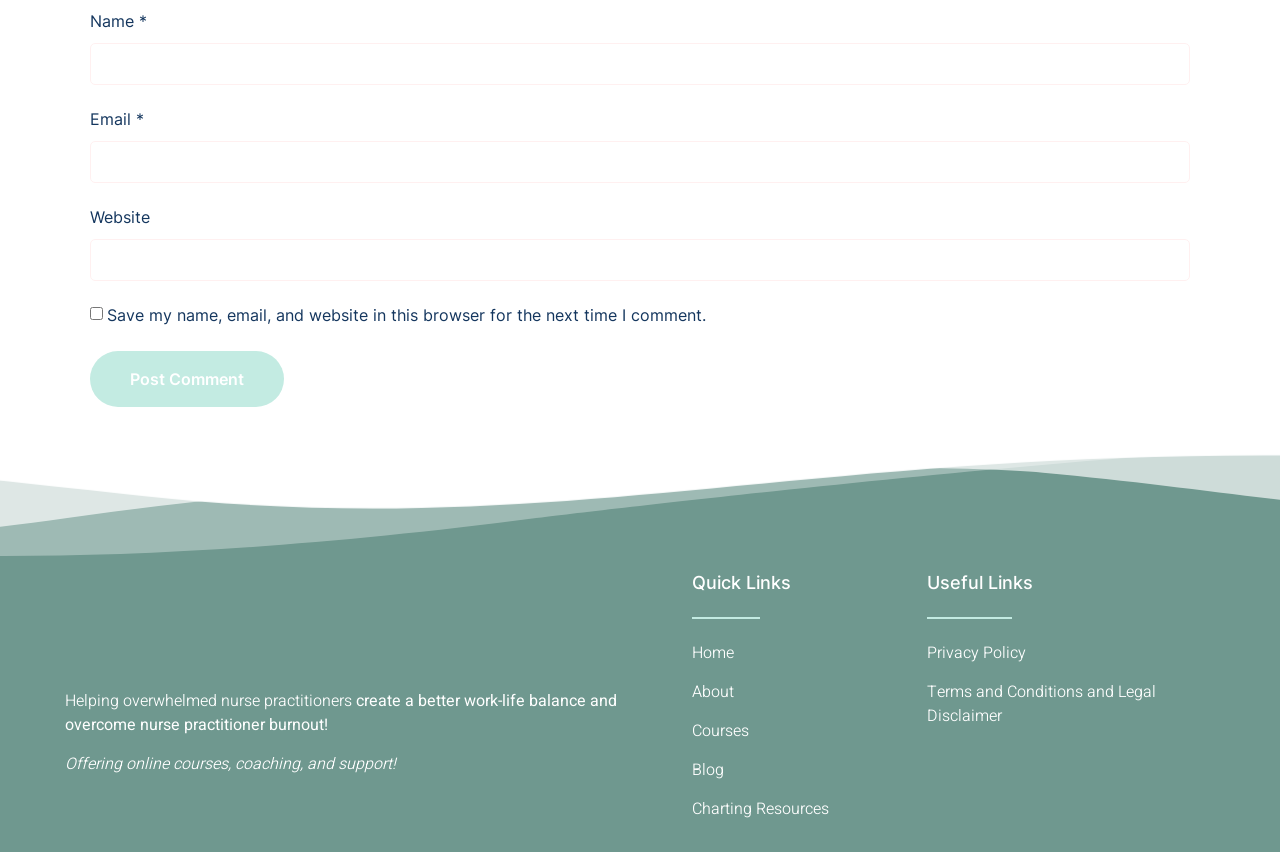By analyzing the image, answer the following question with a detailed response: What is the theme of the webpage's logo?

The logo has the text 'Burned Out NP' which suggests that the theme is related to nurse practitioners and burnout.